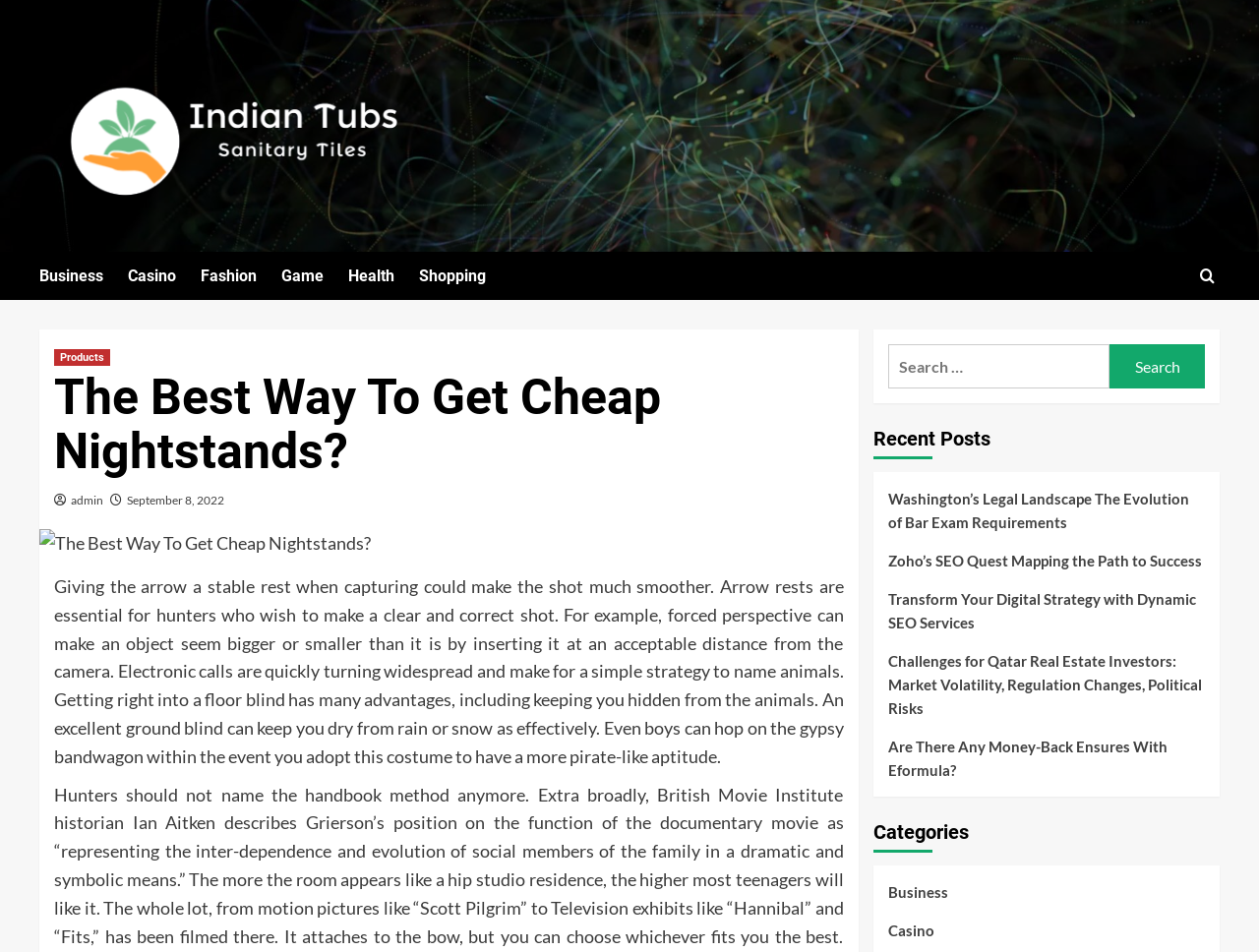Specify the bounding box coordinates of the area to click in order to follow the given instruction: "Search for something."

[0.705, 0.362, 0.881, 0.409]